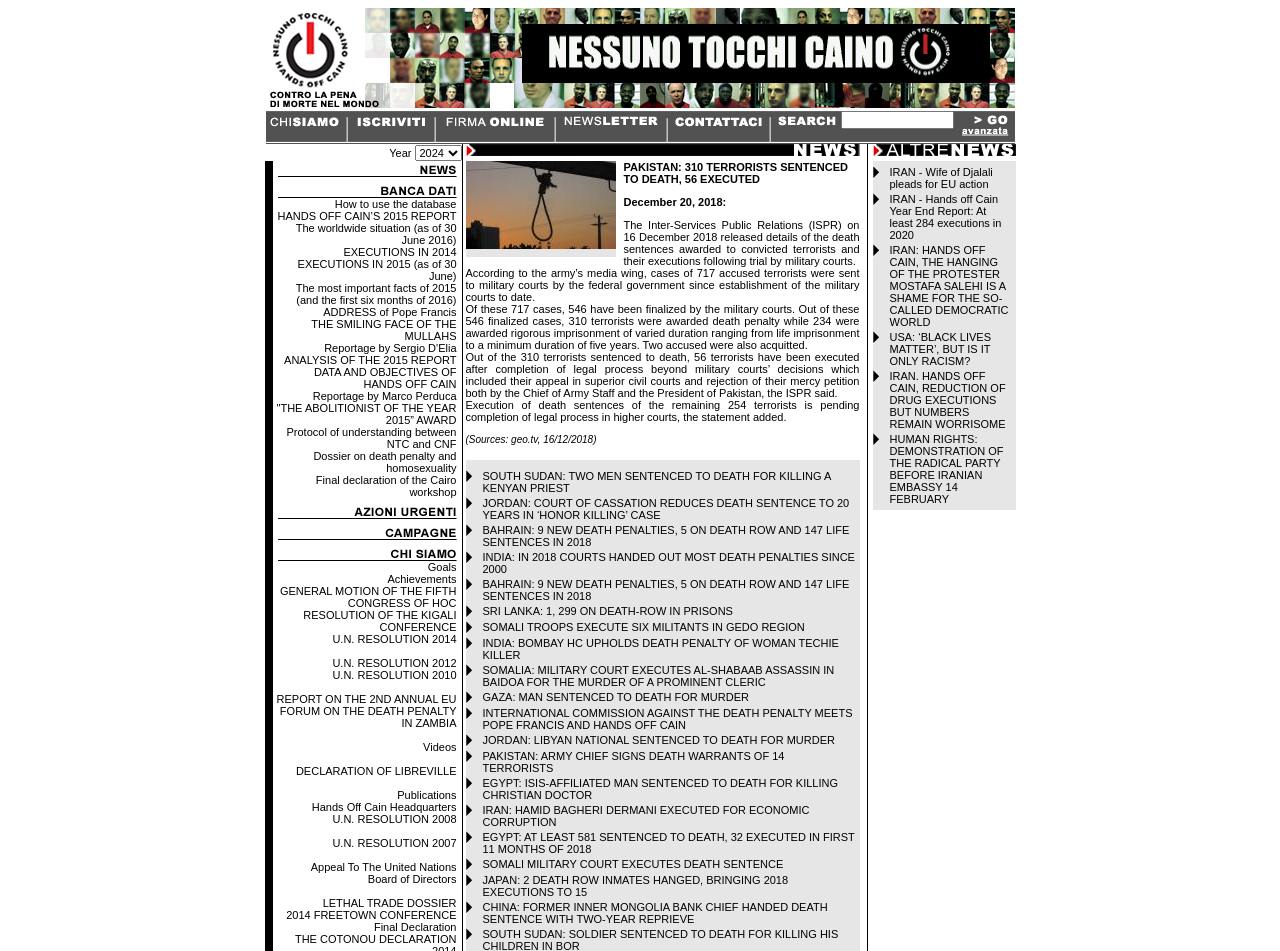What is the text of the first link in the second table row? Refer to the image and provide a one-word or short phrase answer.

Submit